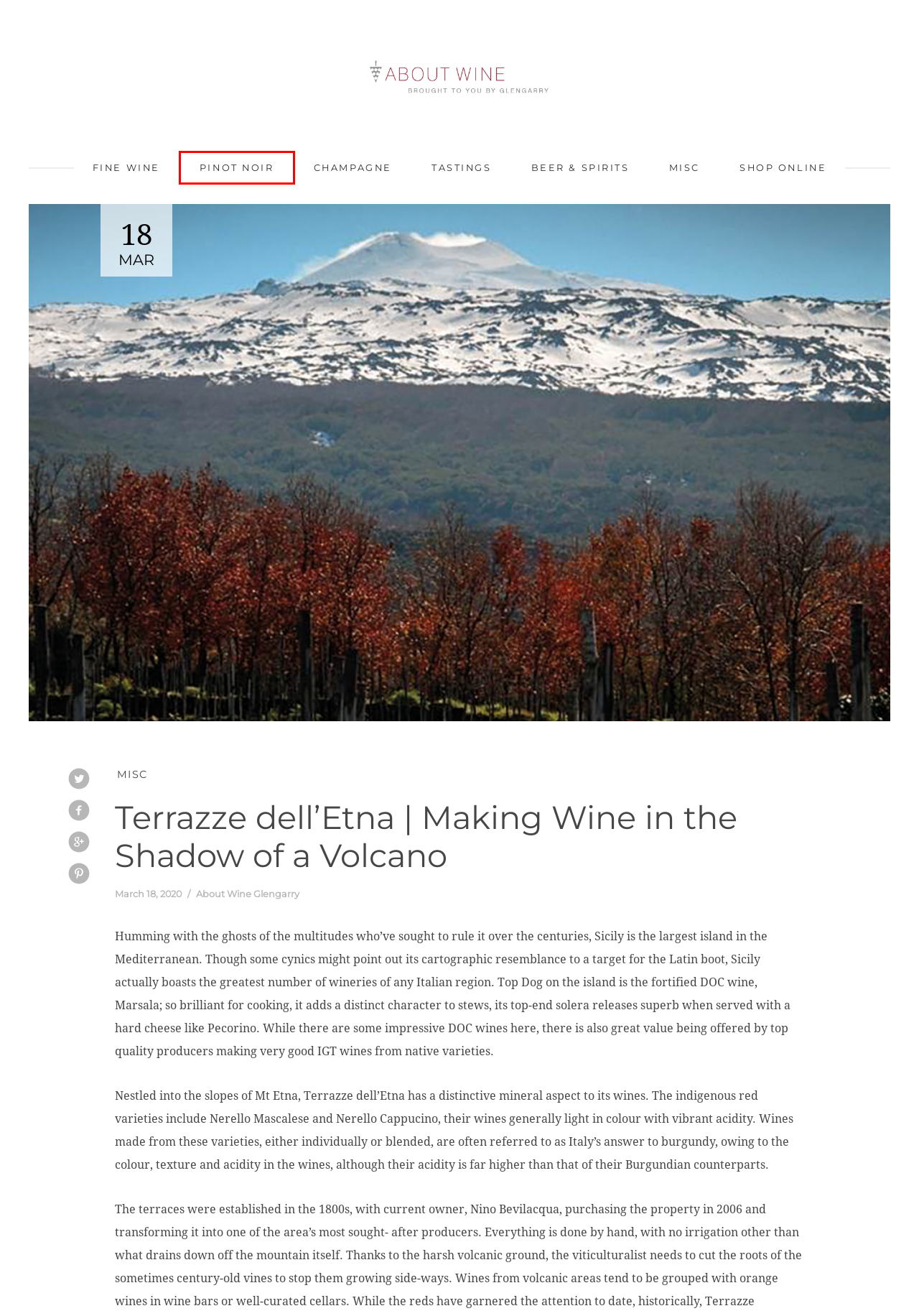View the screenshot of the webpage containing a red bounding box around a UI element. Select the most fitting webpage description for the new page shown after the element in the red bounding box is clicked. Here are the candidates:
A. BEER & SPIRITS – About Wine
B. Glengarry online wine shop, fine wine, premium spirits, craft beer
C. MISC – About Wine
D. TASTINGS – About Wine
E. FINE WINE – About Wine
F. CHAMPAGNE – About Wine
G. winemaking – About Wine
H. PINOT NOIR – About Wine

H